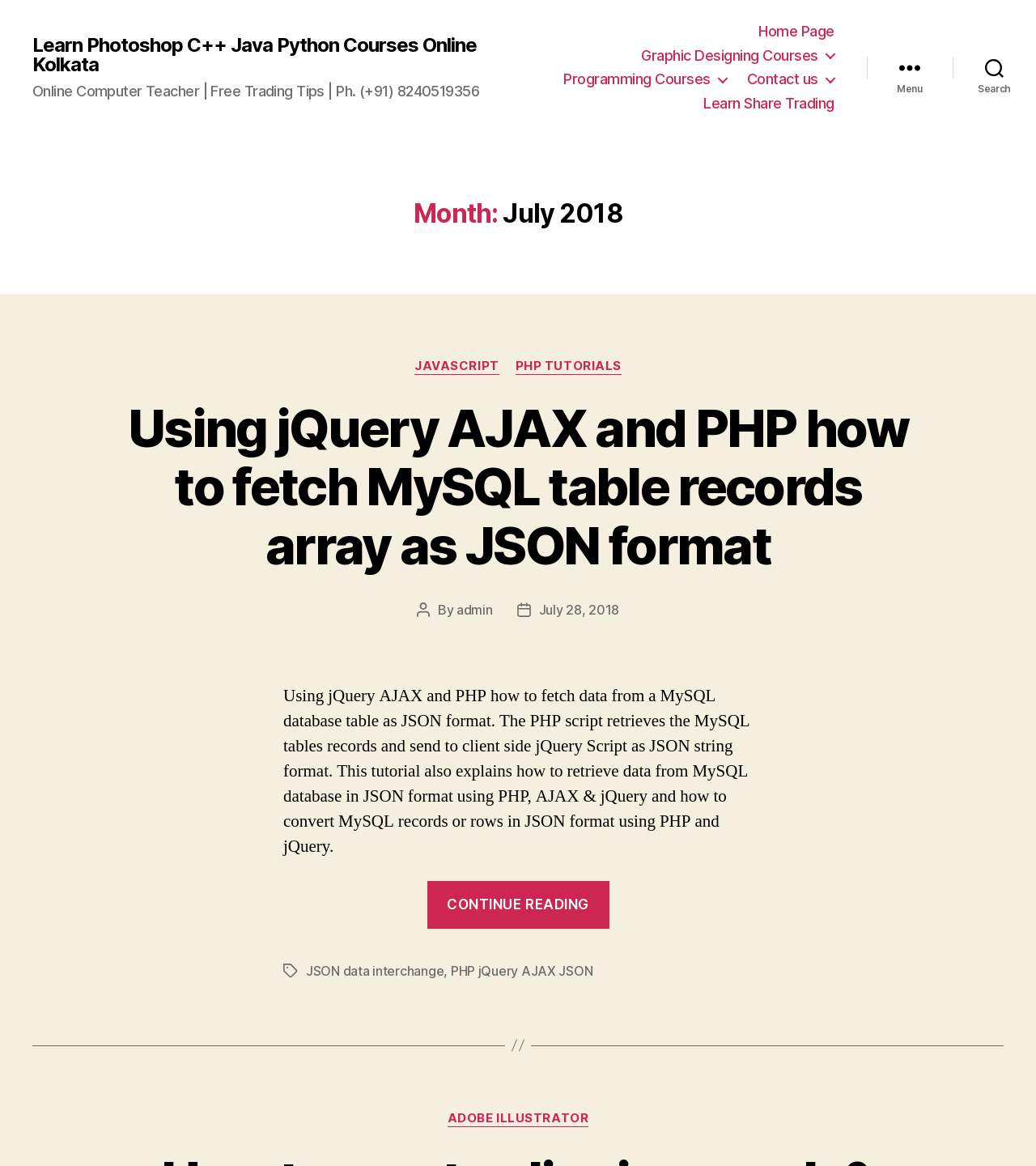Can you determine the bounding box coordinates of the area that needs to be clicked to fulfill the following instruction: "Learn about Graphic Designing Courses"?

[0.619, 0.04, 0.805, 0.055]